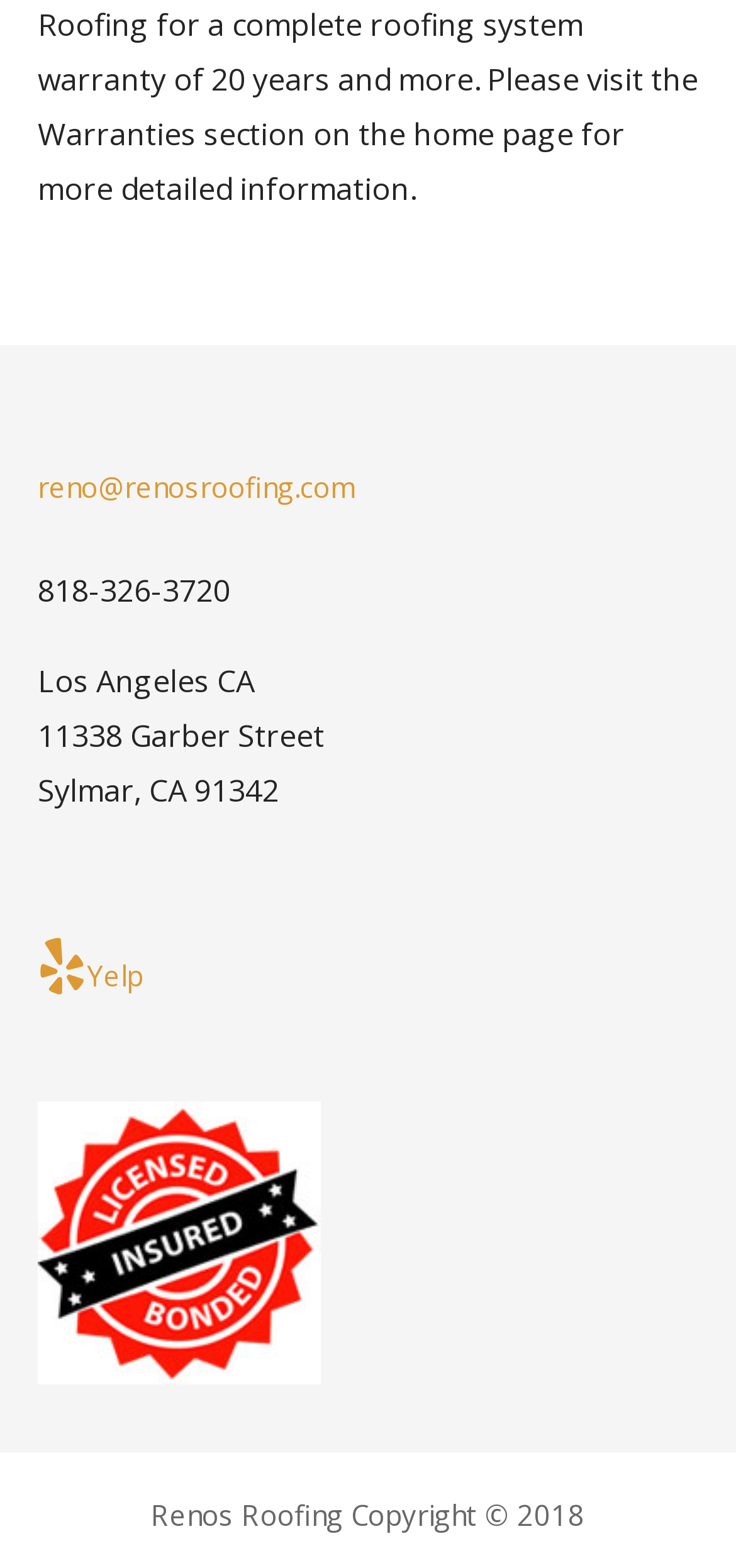Provide a short, one-word or phrase answer to the question below:
What is the copyright year of the company?

2018